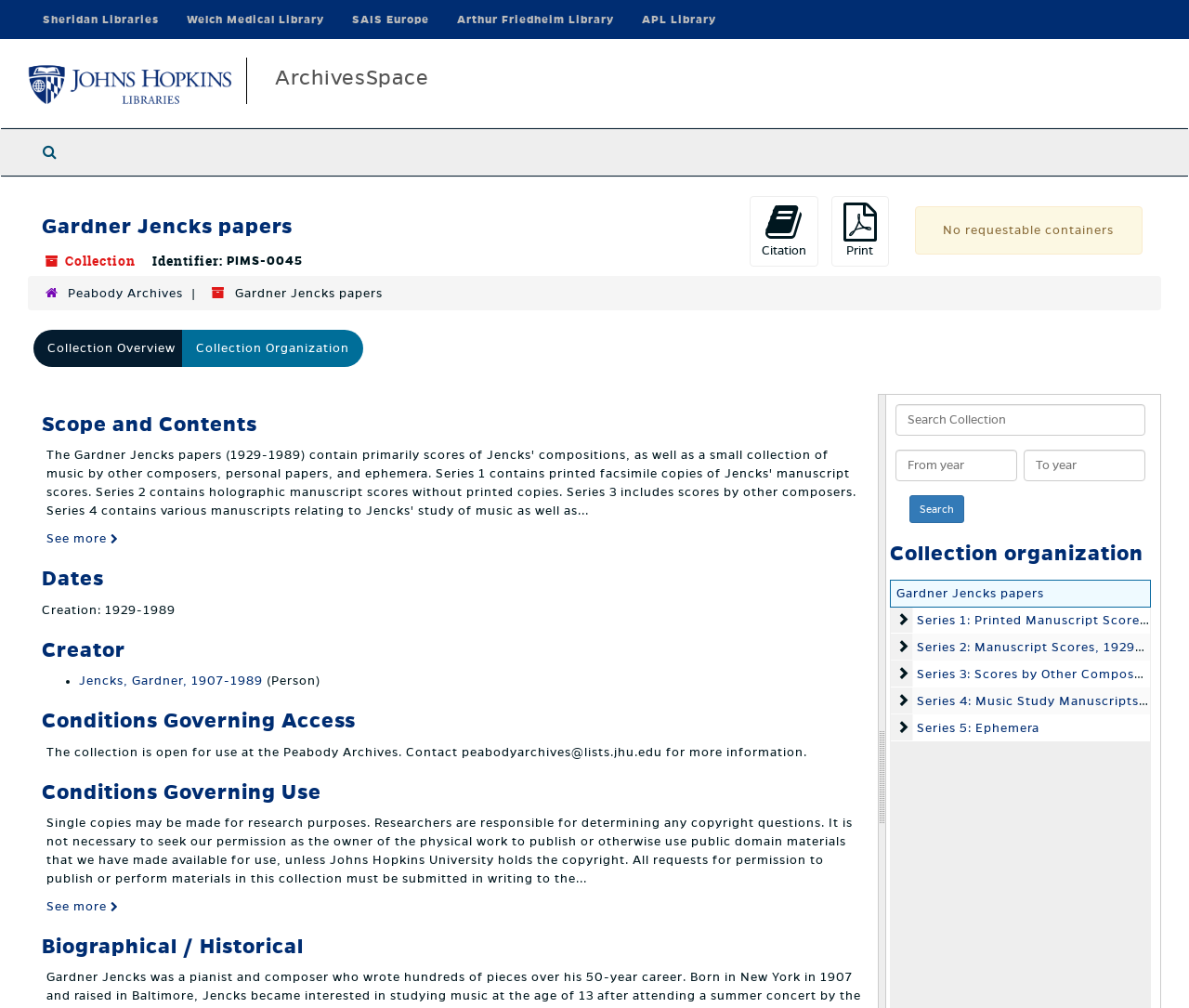What is the creation date of the collection?
Please elaborate on the answer to the question with detailed information.

The creation date of the collection can be found in the 'Dates' section, which states 'Creation: 1929-1989'.